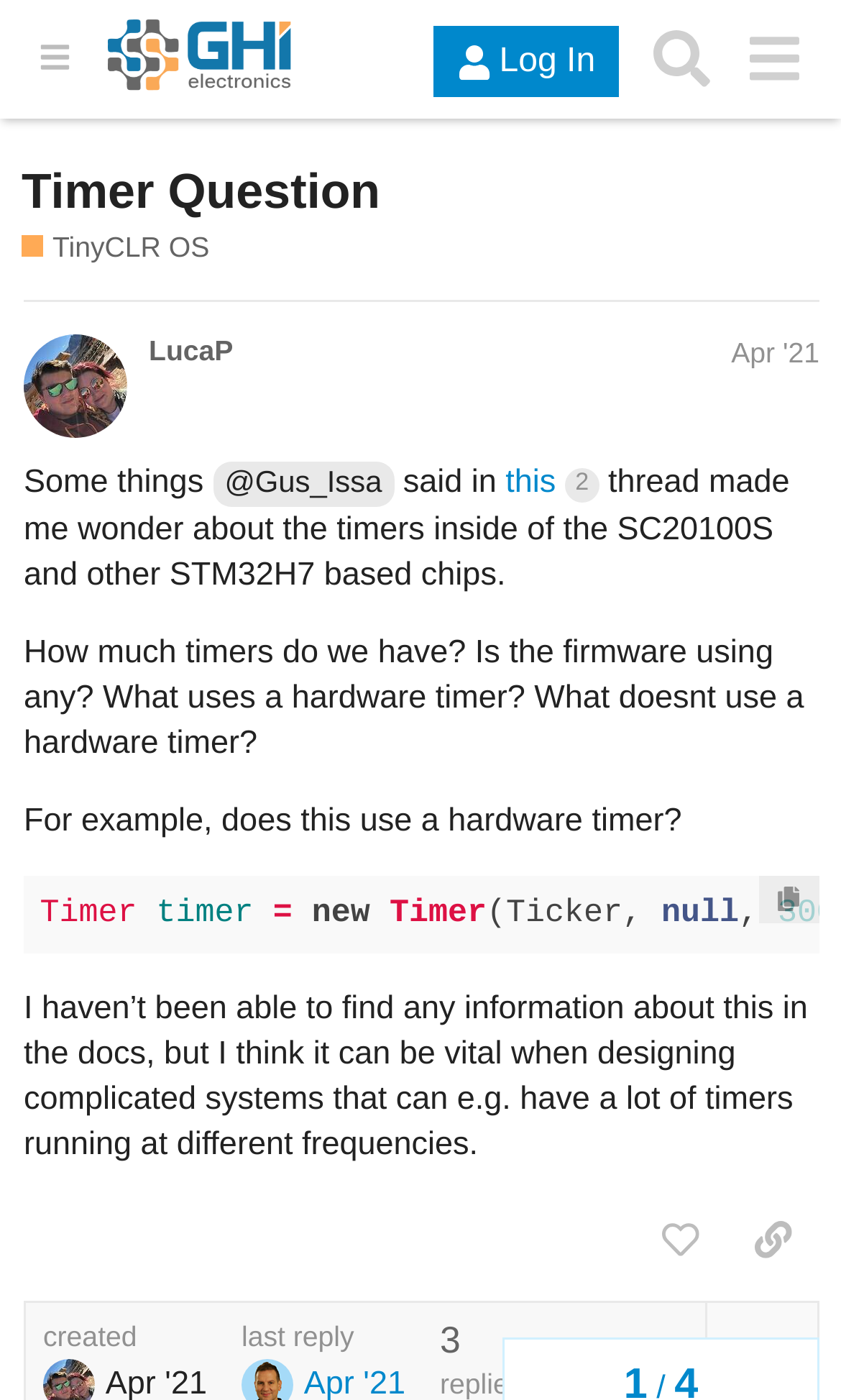Determine the bounding box for the described UI element: "Electric Bikes".

None